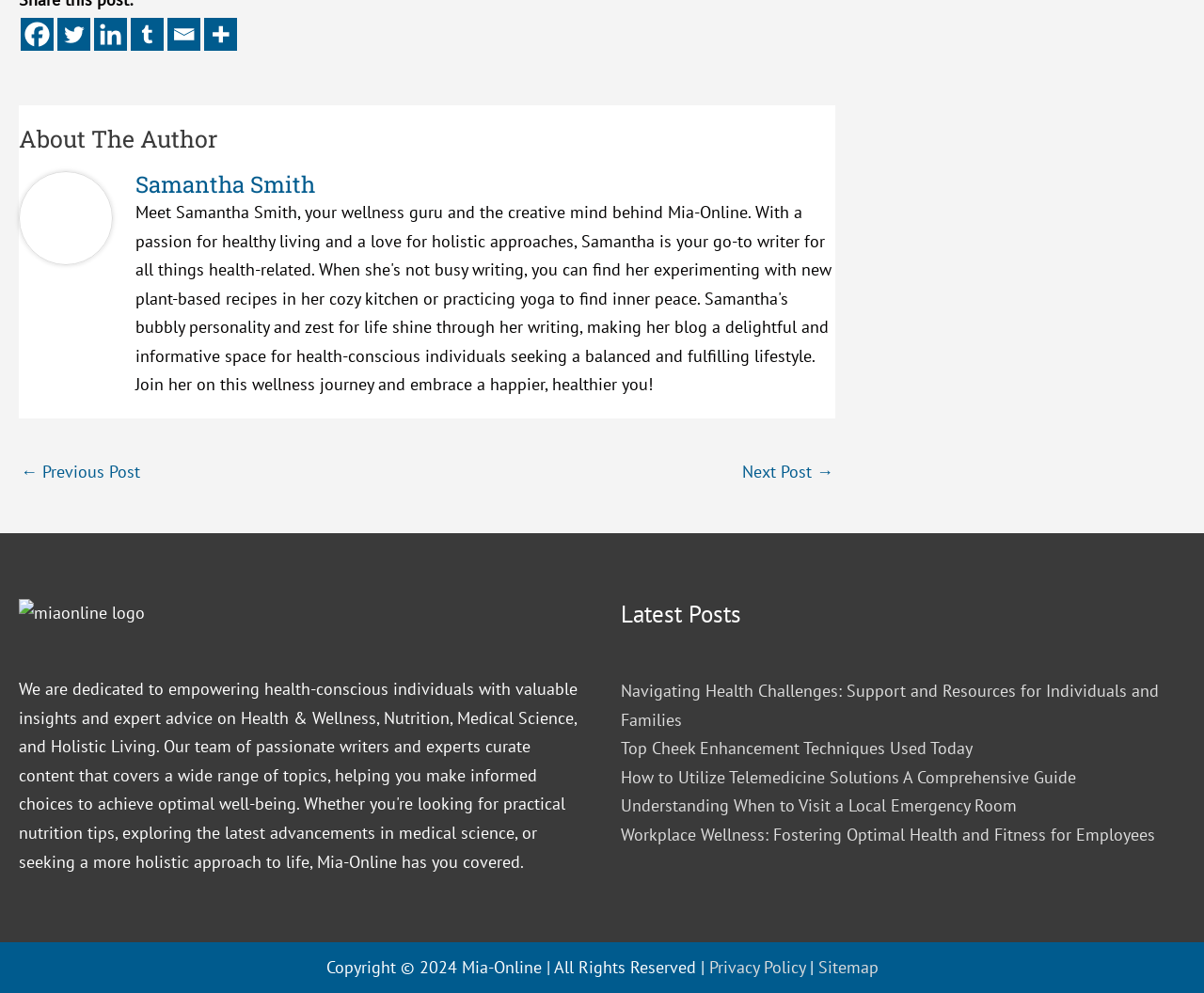What is the copyright information? Look at the image and give a one-word or short phrase answer.

Copyright 2024 Mia-Online